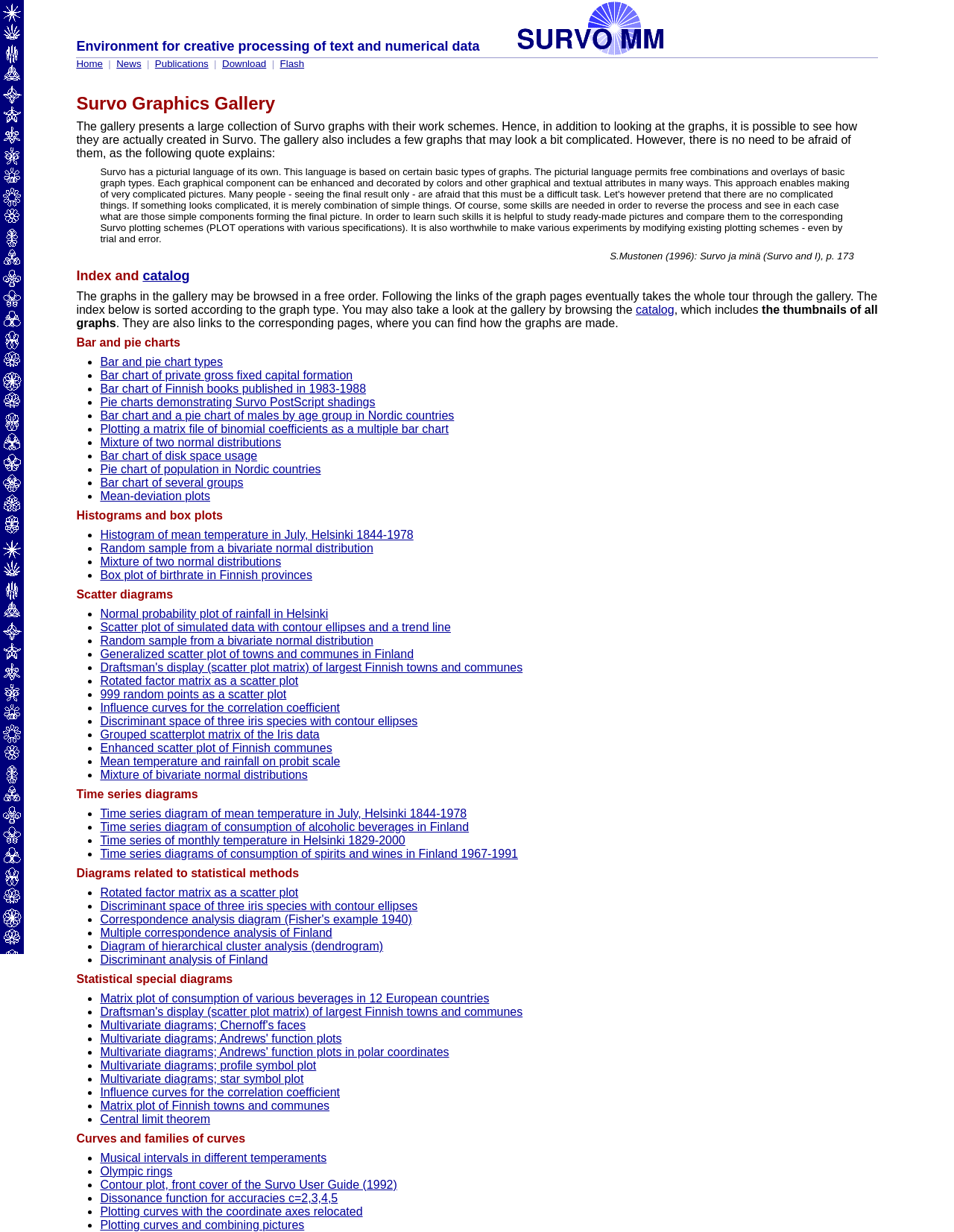Identify the bounding box coordinates for the UI element described as: "Updates".

None